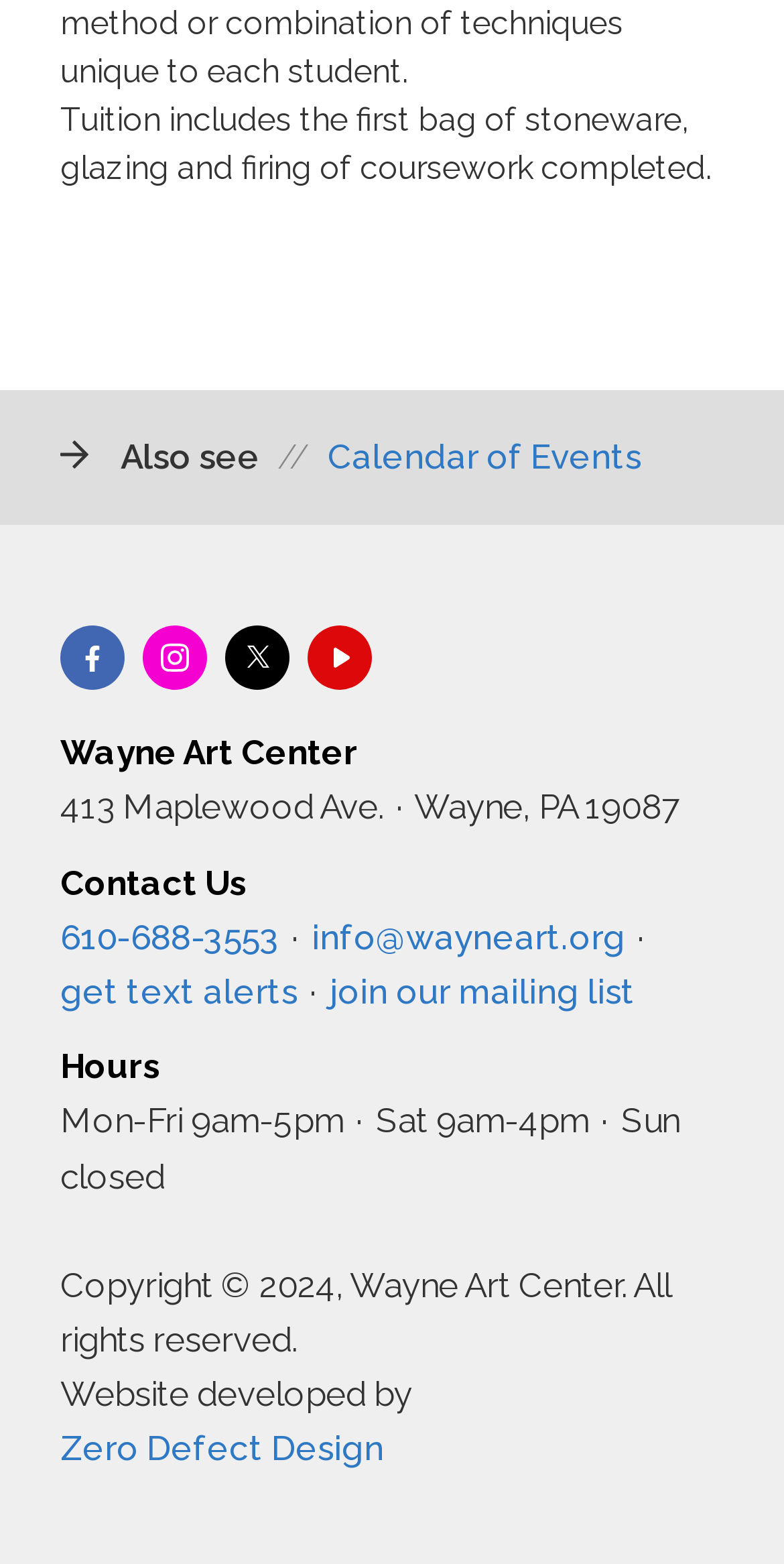What is the event calendar link on the webpage?
Respond to the question with a single word or phrase according to the image.

Calendar of Events